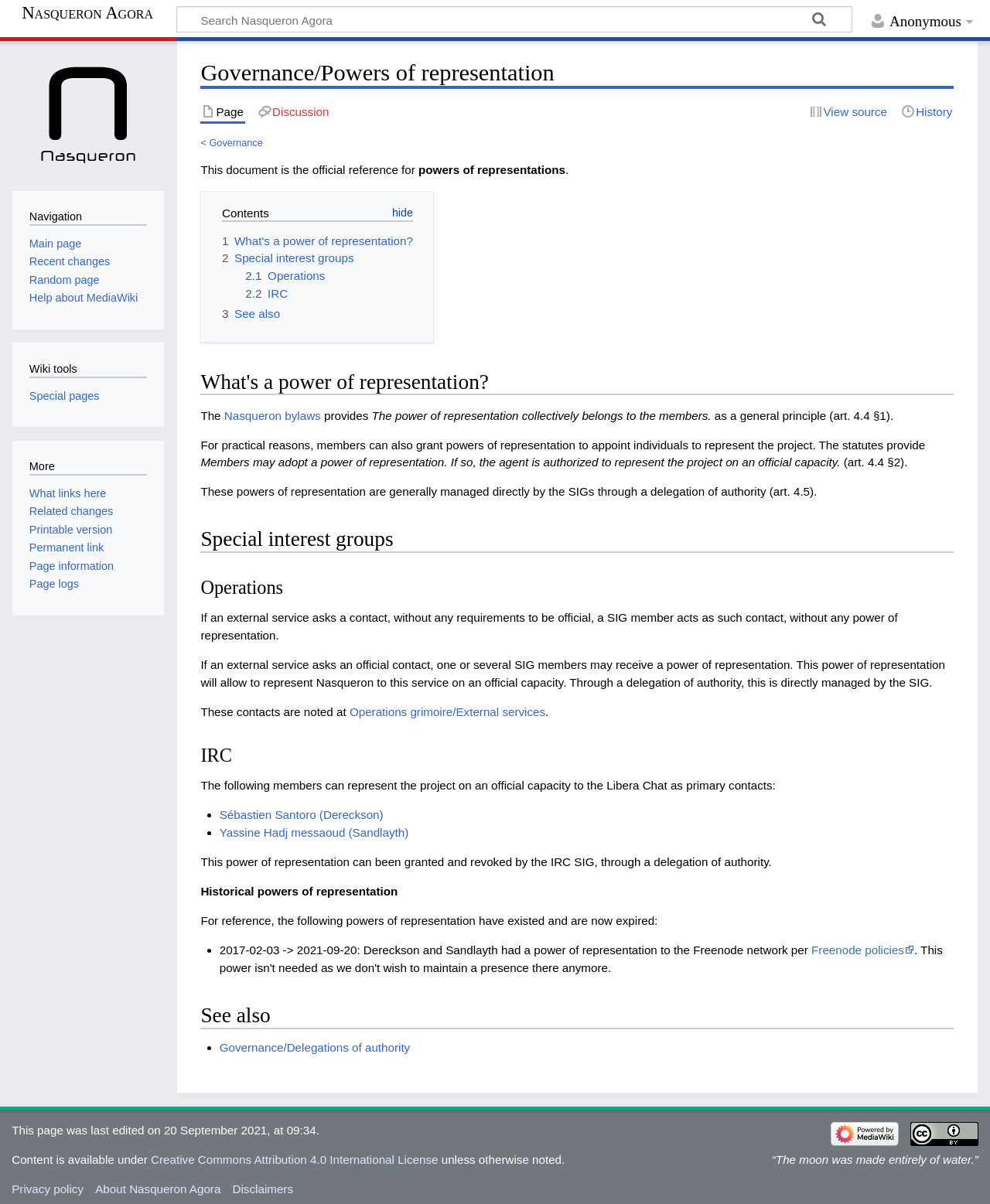Identify the bounding box coordinates for the UI element mentioned here: "Recent changes". Provide the coordinates as four float values between 0 and 1, i.e., [left, top, right, bottom].

[0.03, 0.212, 0.111, 0.222]